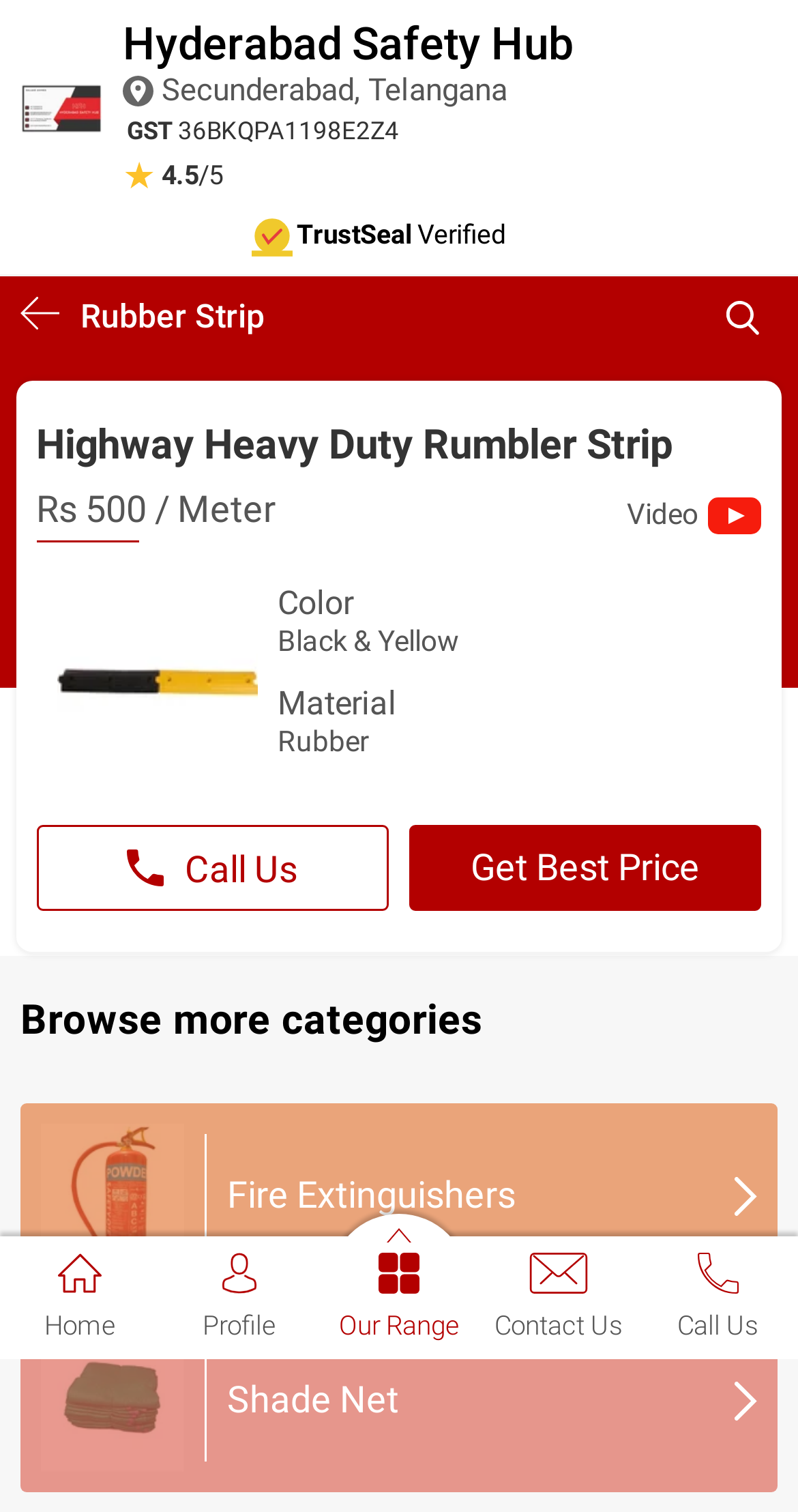Please identify the coordinates of the bounding box that should be clicked to fulfill this instruction: "Get Best Price".

[0.513, 0.546, 0.954, 0.602]